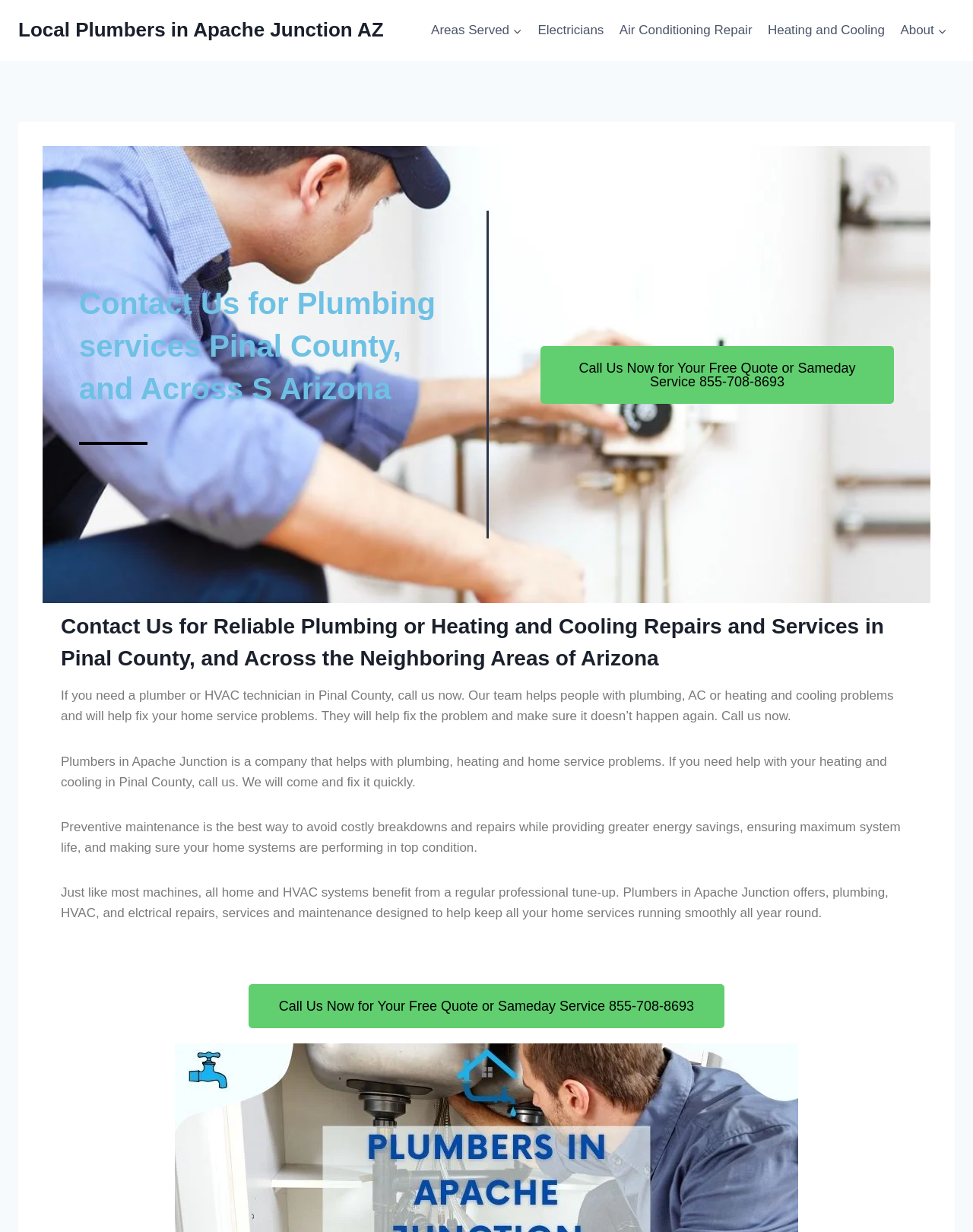Identify the bounding box coordinates of the element to click to follow this instruction: 'Click on Air Conditioning Repair link'. Ensure the coordinates are four float values between 0 and 1, provided as [left, top, right, bottom].

[0.629, 0.01, 0.781, 0.039]